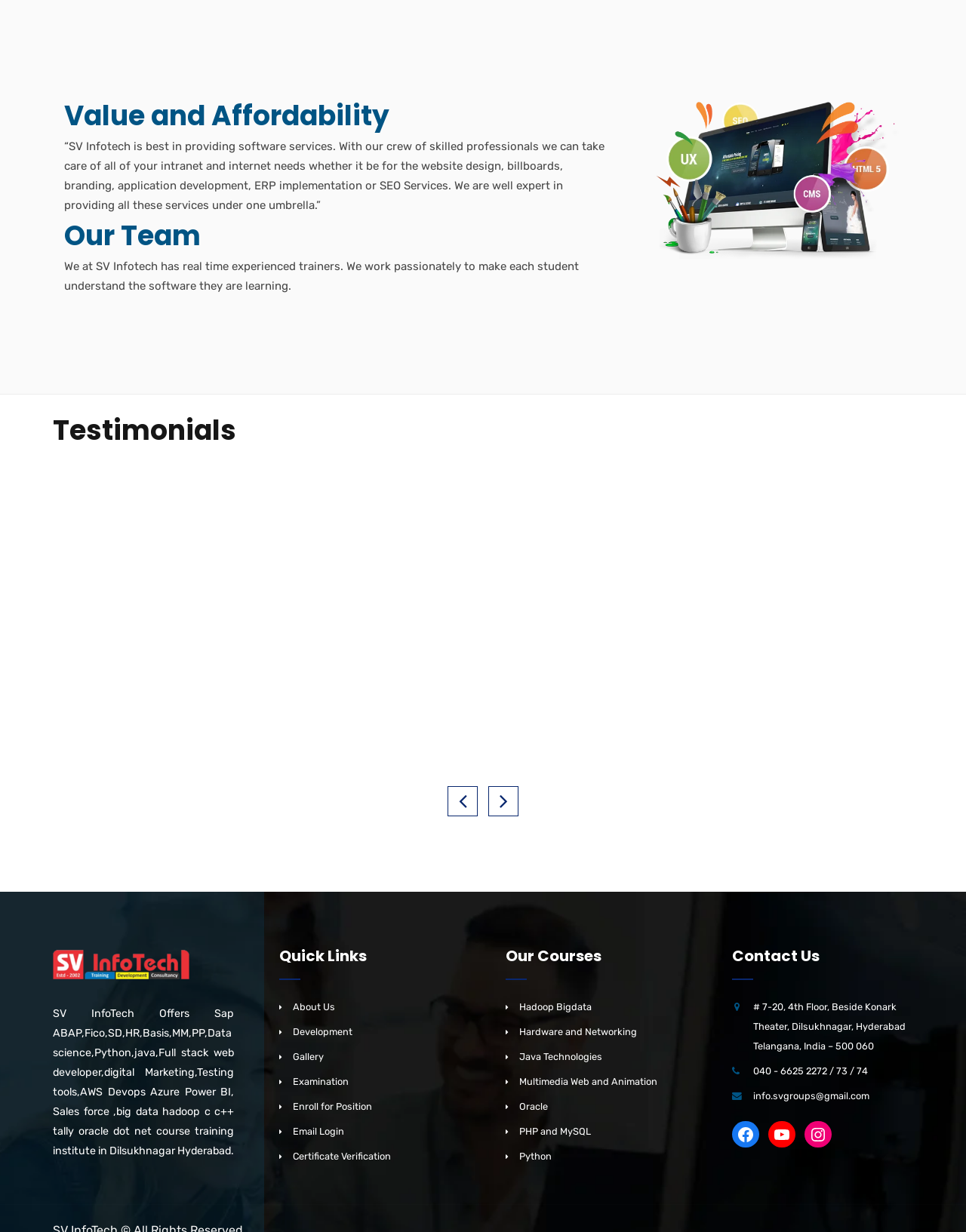Identify the bounding box coordinates necessary to click and complete the given instruction: "Click on About Us".

[0.303, 0.812, 0.347, 0.822]